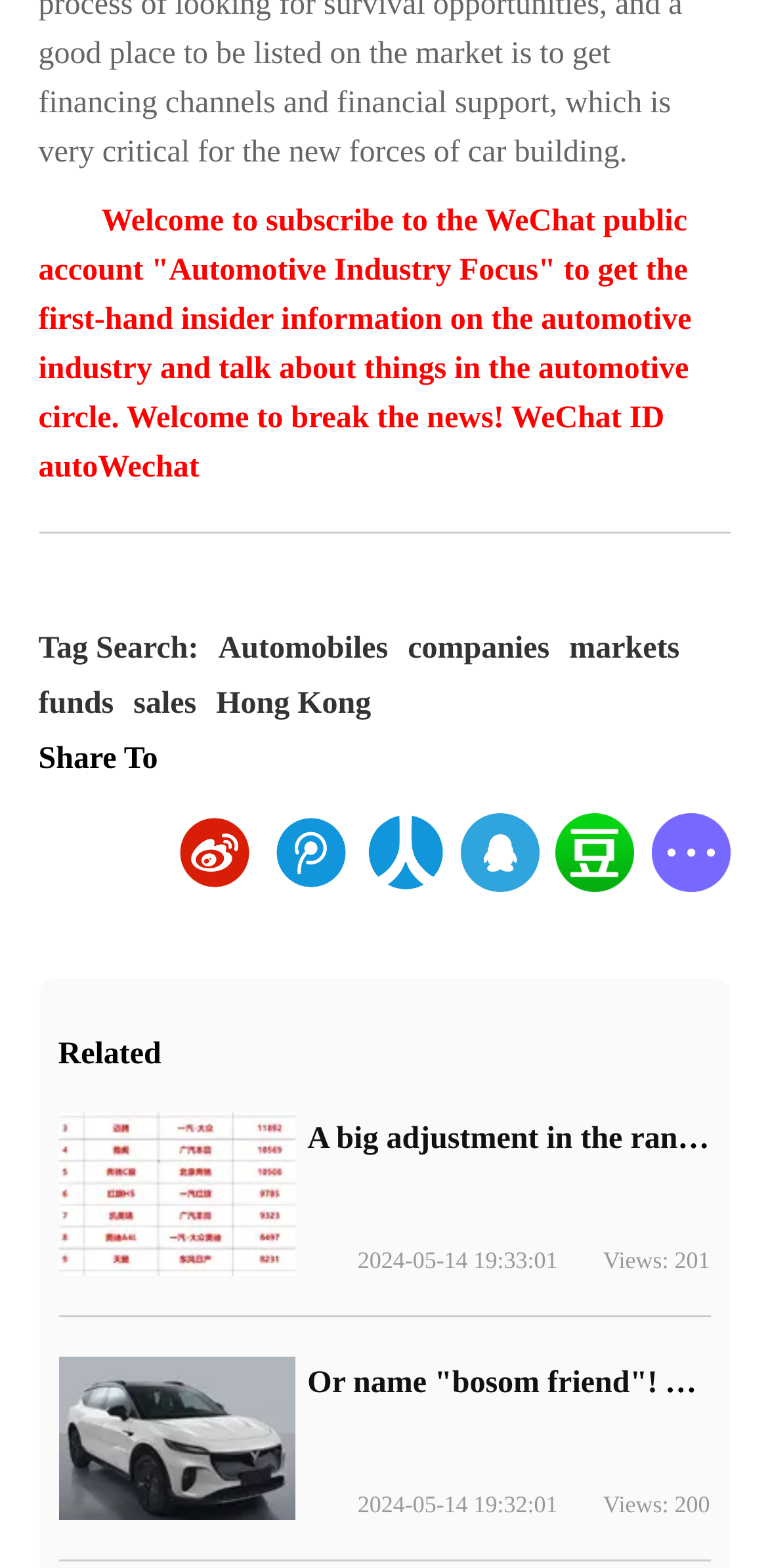Determine the bounding box coordinates of the region I should click to achieve the following instruction: "Search for automobile-related tags". Ensure the bounding box coordinates are four float numbers between 0 and 1, i.e., [left, top, right, bottom].

[0.05, 0.404, 0.259, 0.425]